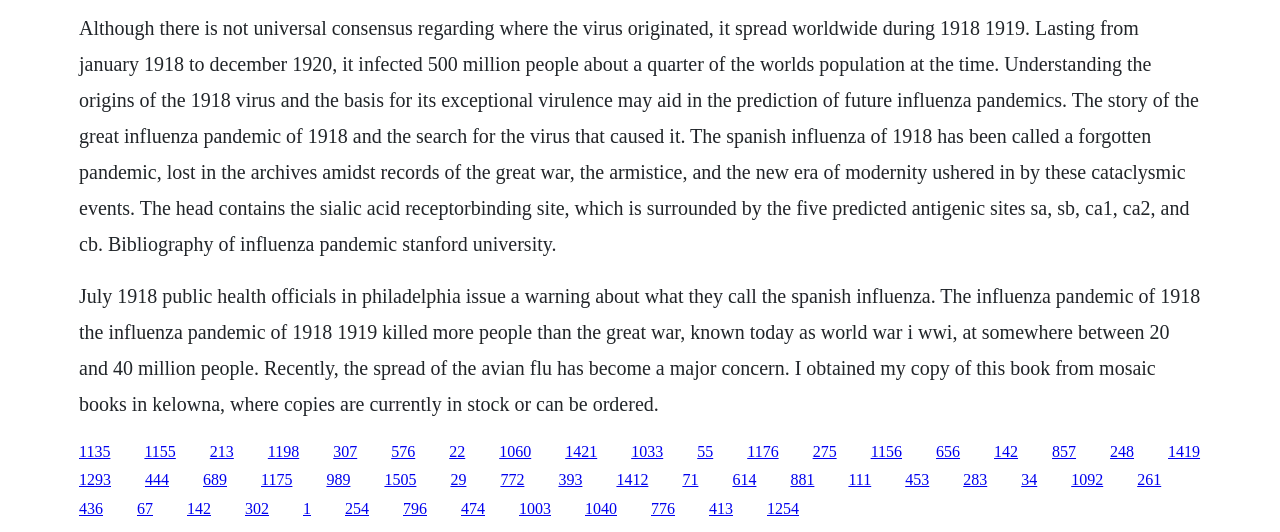How many links are present on the webpage?
Answer the question using a single word or phrase, according to the image.

40